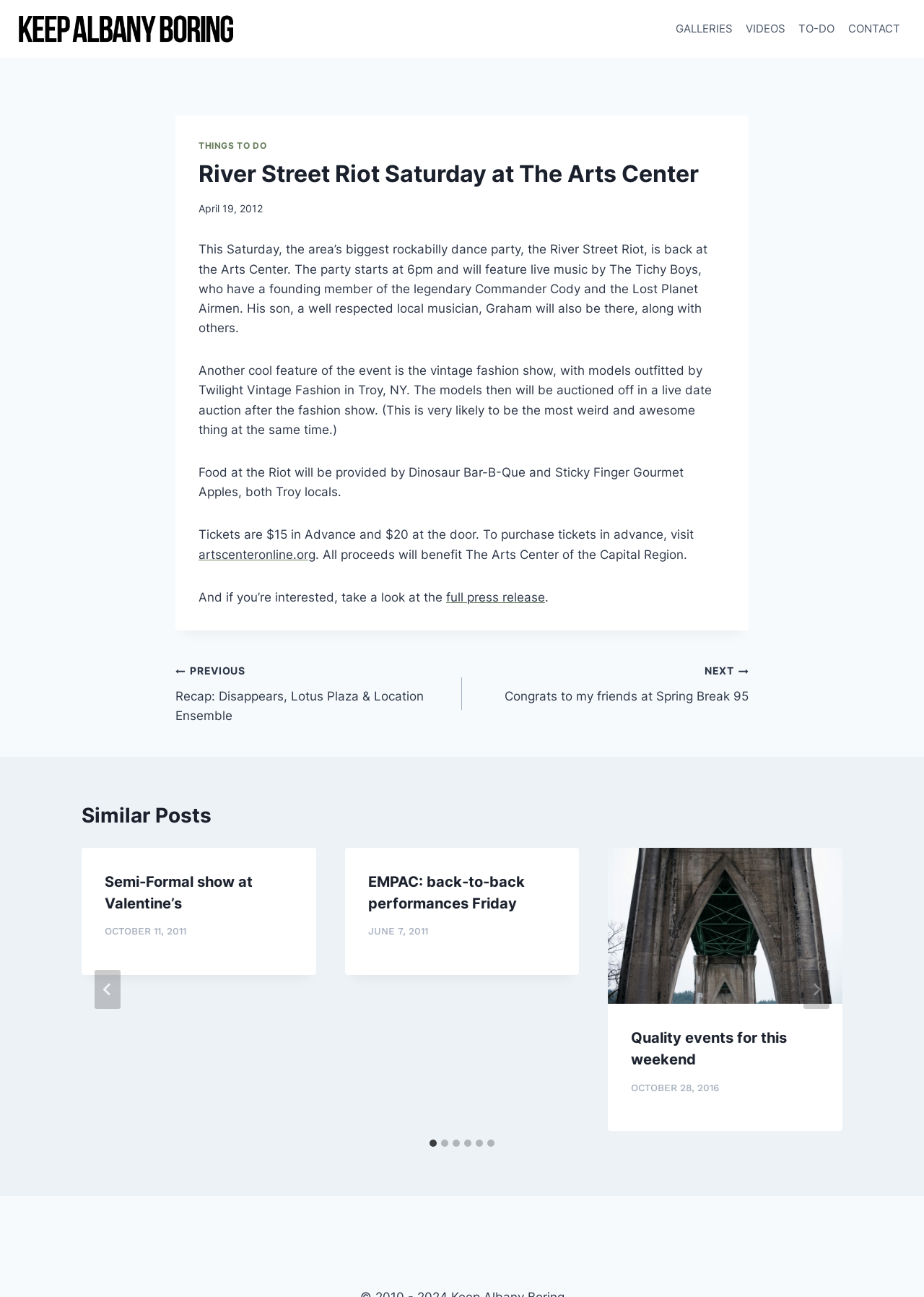What is the name of the fashion store providing outfits for the vintage fashion show?
Using the picture, provide a one-word or short phrase answer.

Twilight Vintage Fashion